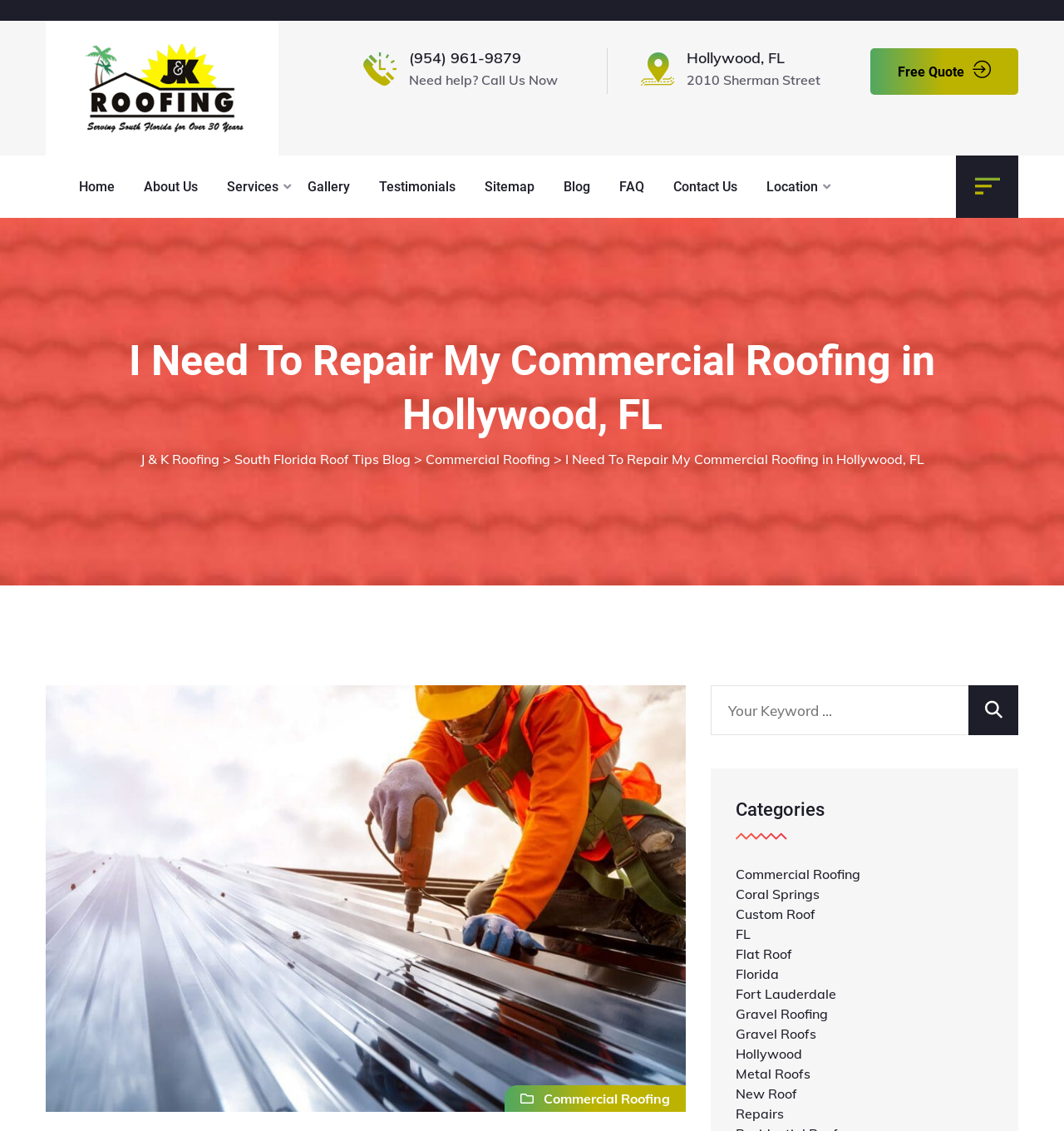Please determine the bounding box coordinates of the section I need to click to accomplish this instruction: "Search for a keyword".

[0.668, 0.606, 0.957, 0.65]